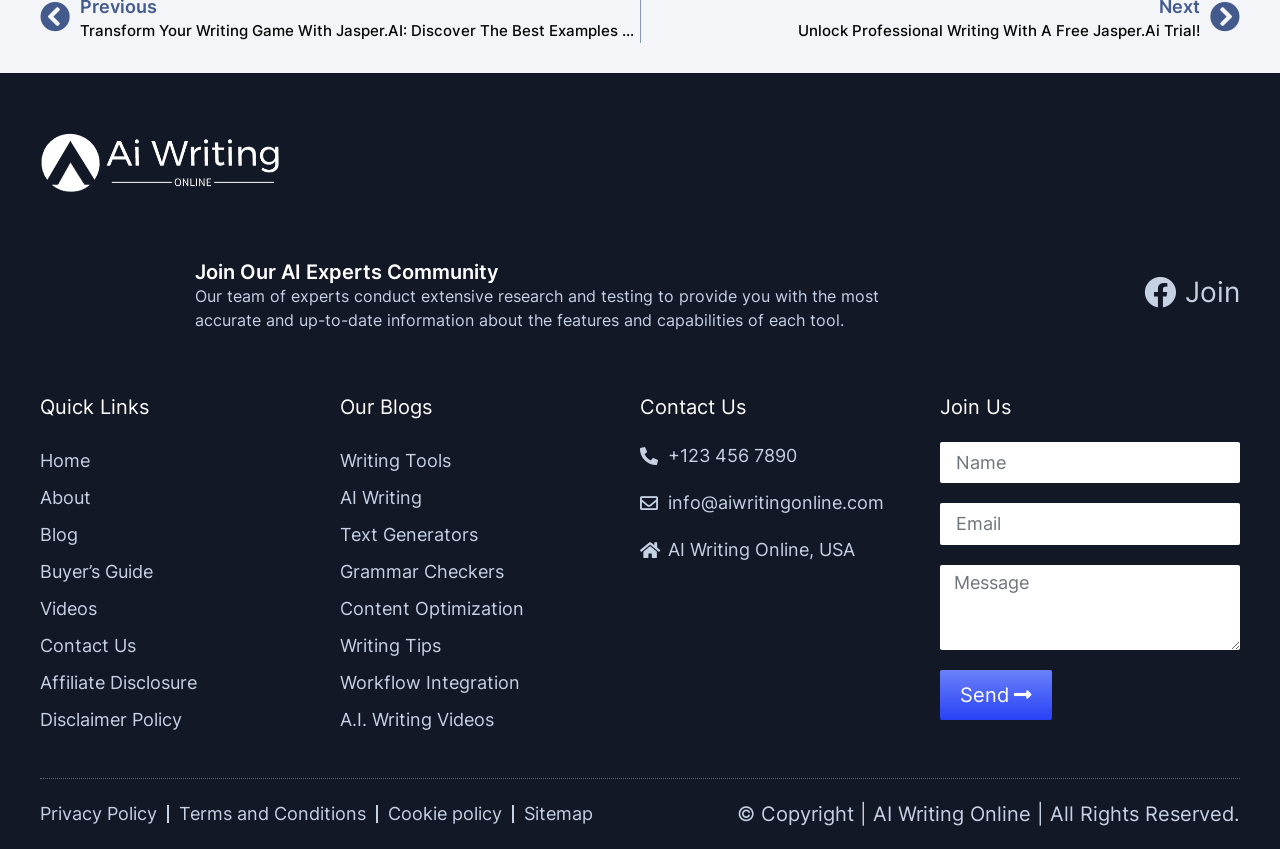Please indicate the bounding box coordinates for the clickable area to complete the following task: "Click on the 'AI Writing' link". The coordinates should be specified as four float numbers between 0 and 1, i.e., [left, top, right, bottom].

[0.266, 0.565, 0.43, 0.608]